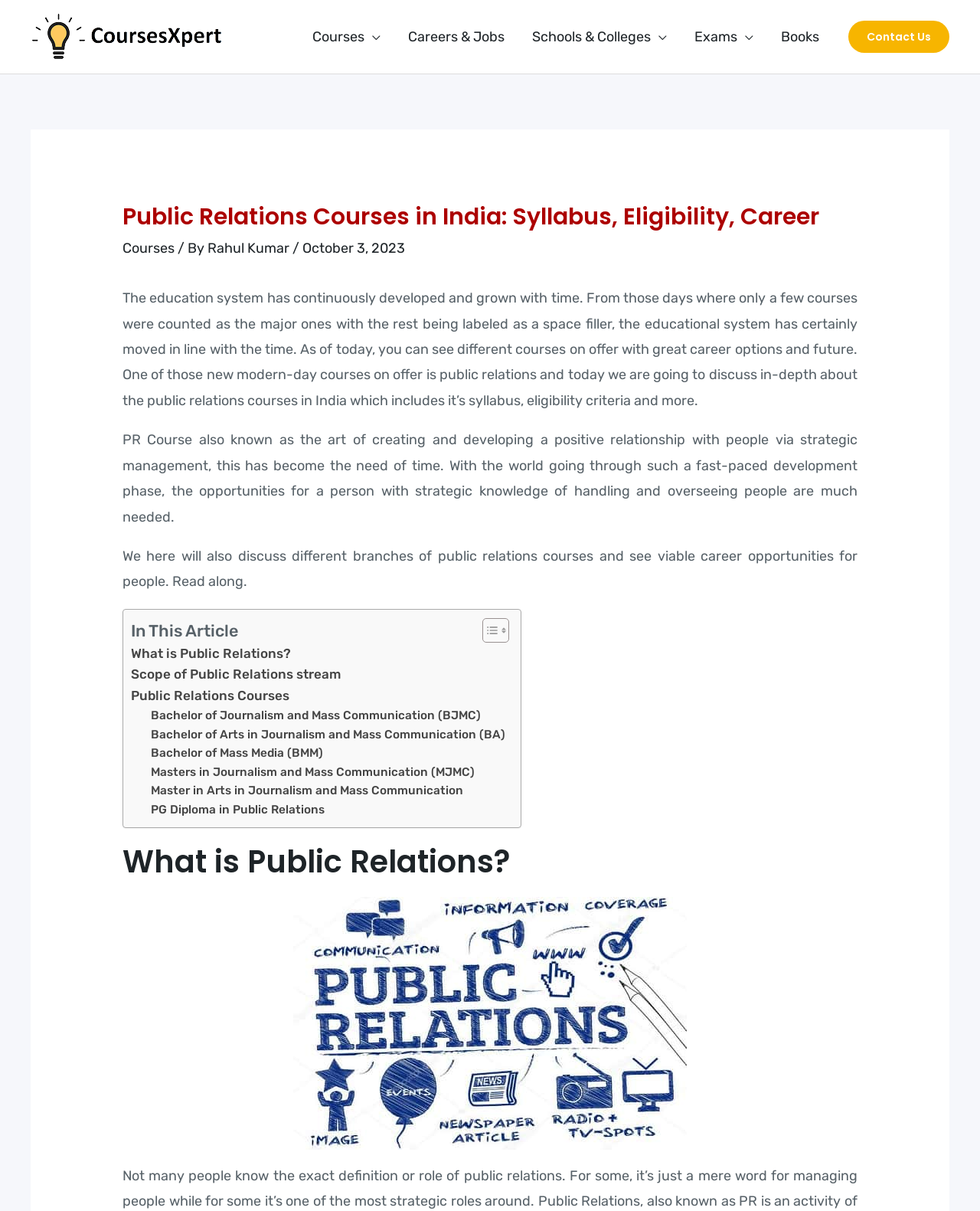Please specify the bounding box coordinates of the element that should be clicked to execute the given instruction: 'Toggle the Table of Content'. Ensure the coordinates are four float numbers between 0 and 1, expressed as [left, top, right, bottom].

[0.48, 0.51, 0.515, 0.531]